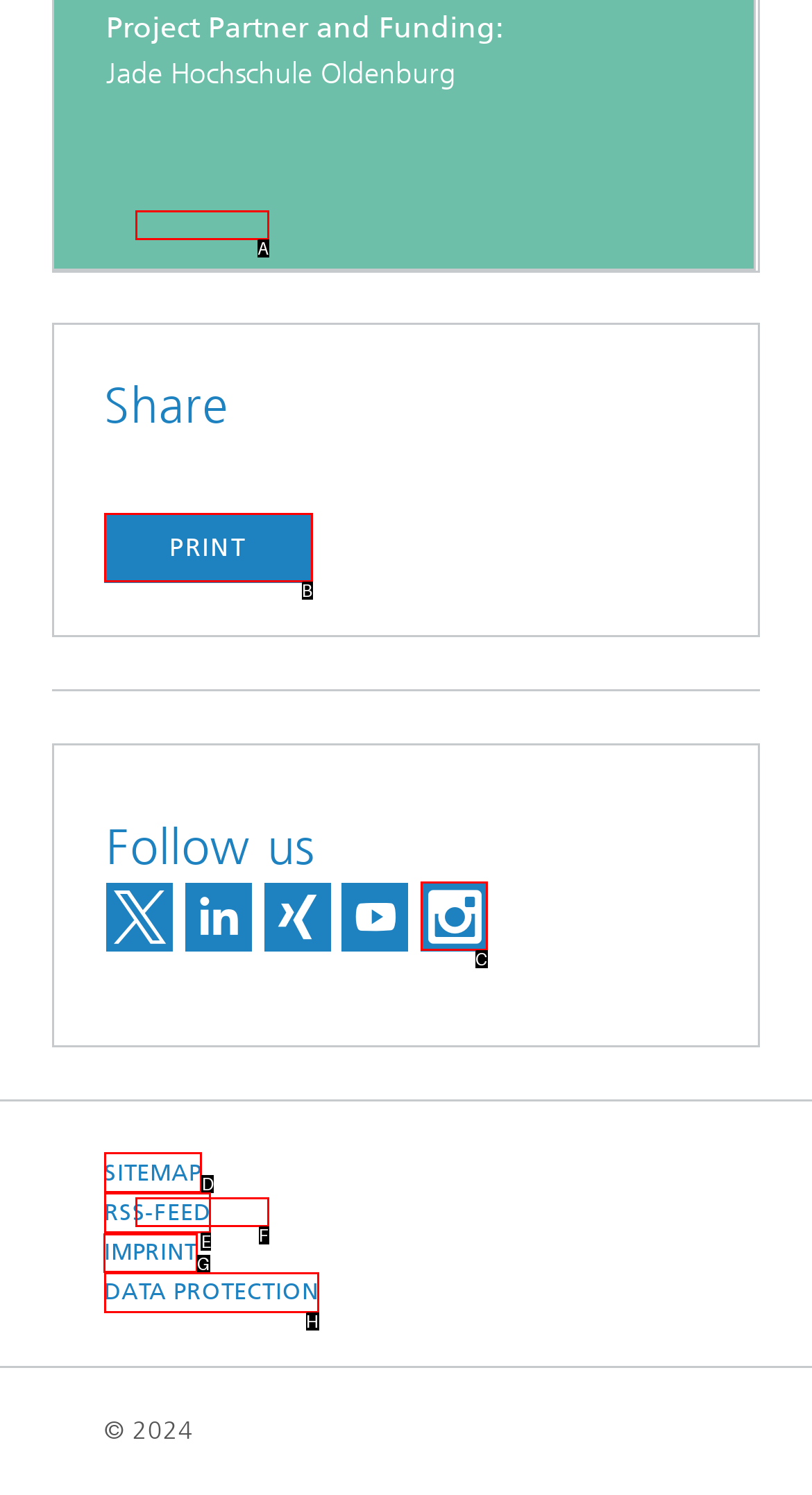Select the HTML element to finish the task: View the imprint Reply with the letter of the correct option.

G